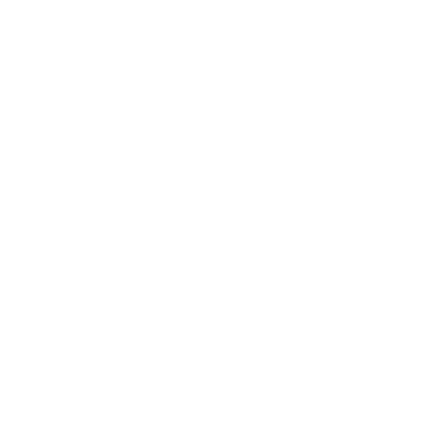Generate an elaborate caption that includes all aspects of the image.

The image showcases the "malji Super Hero Spider Costume for Kids," a vibrant and eye-catching costume designed for children. This 3D spandex jumpsuit features a detailed spider design, perfect for Halloween or cosplay events. Accompanying the costume, there is a matching mask that adds authenticity to the superhero look. The outfit is made from high-quality, comfortable materials, ensuring ease of movement for active kids. Available in various sizes from S to L, it accommodates a range of heights. The costume is perfect for little ones who want to embody their favorite superhero, making it a great choice for dress-up occasions. The product is available at an attractive price of $25.98, with a discount from its original price of $35.99.